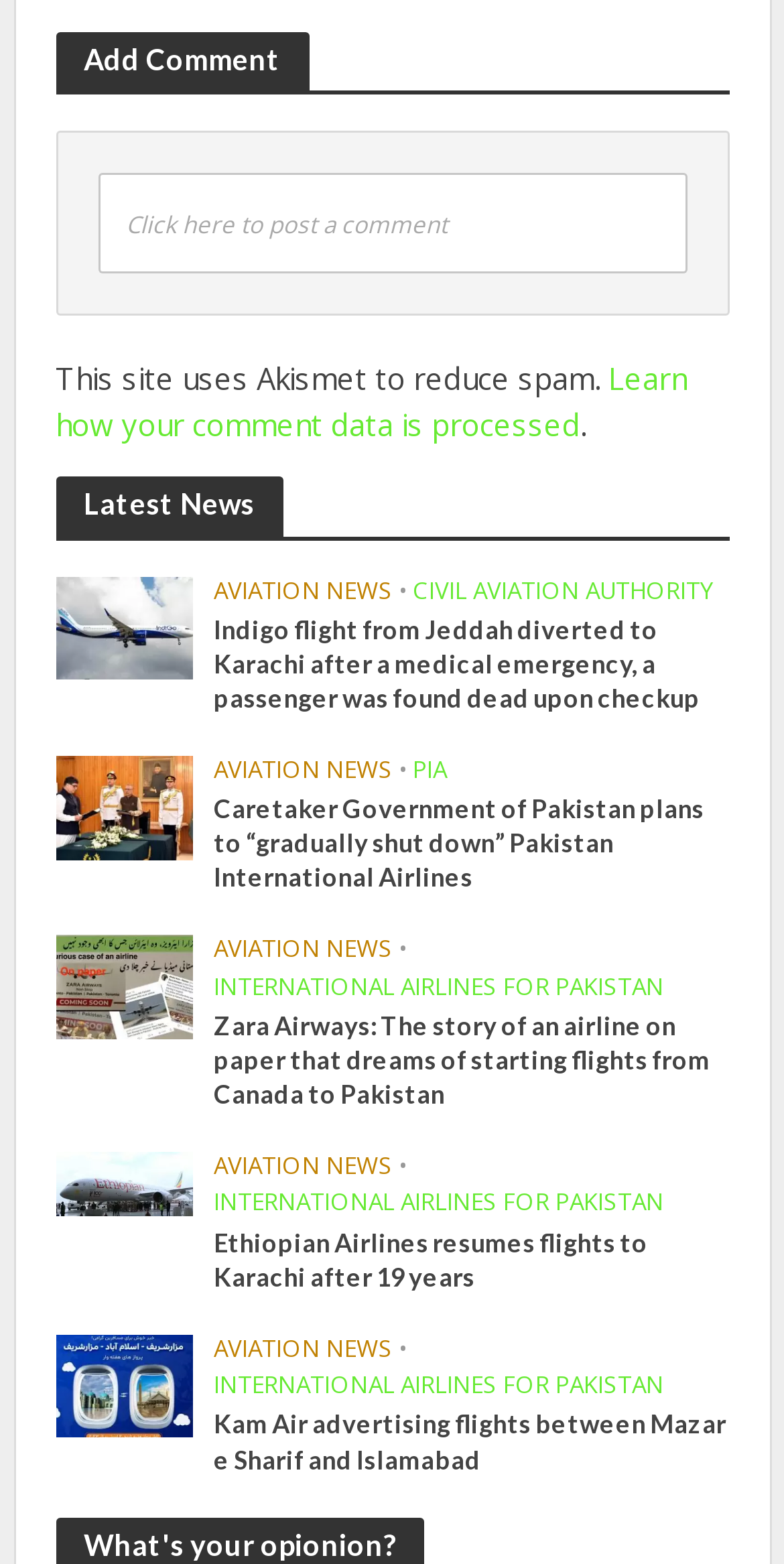Please identify the bounding box coordinates for the region that you need to click to follow this instruction: "Read the article about Biden losing Africa".

None